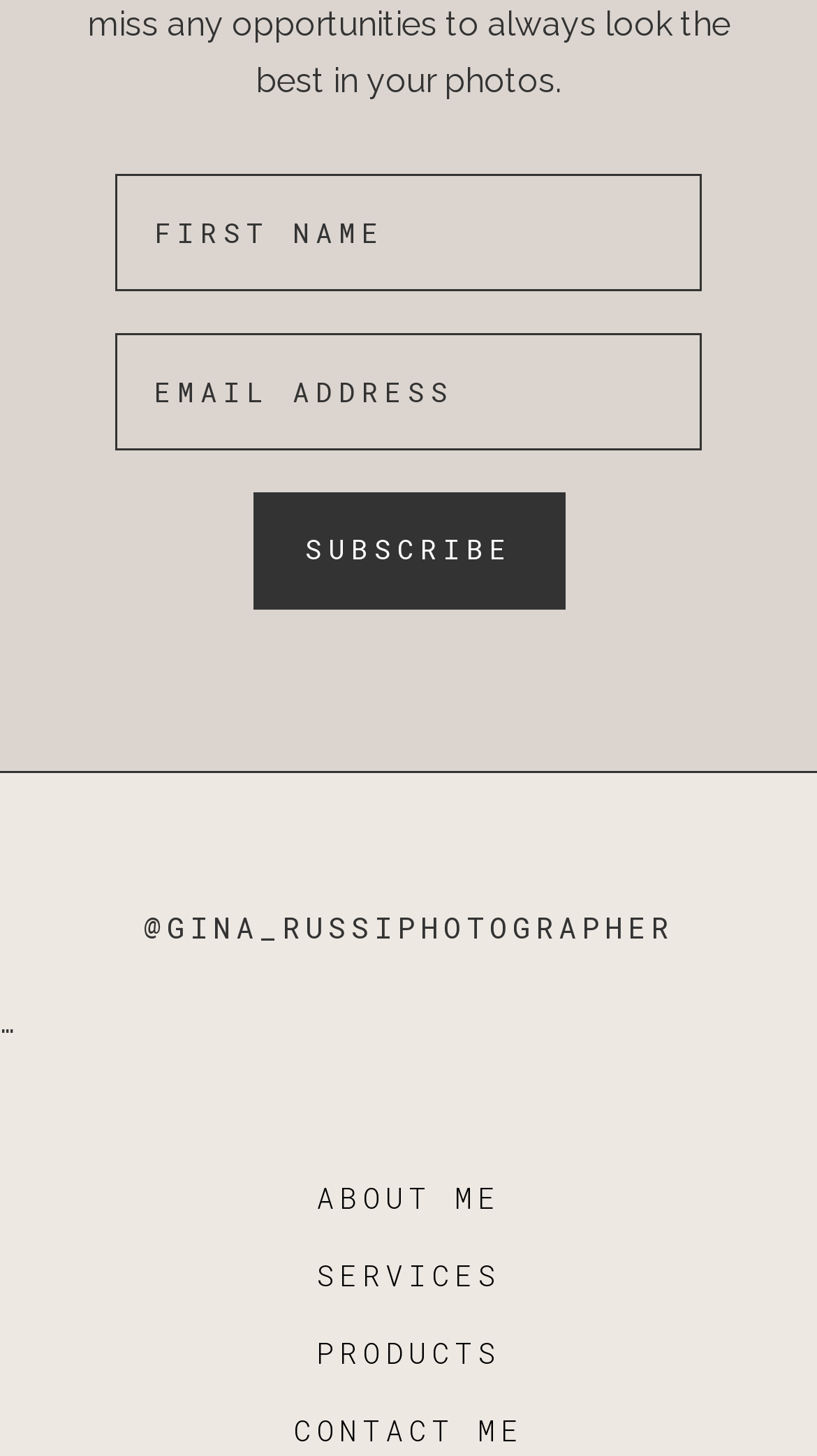What is the text on the subscribe button?
Refer to the screenshot and respond with a concise word or phrase.

SUBSCRIBE